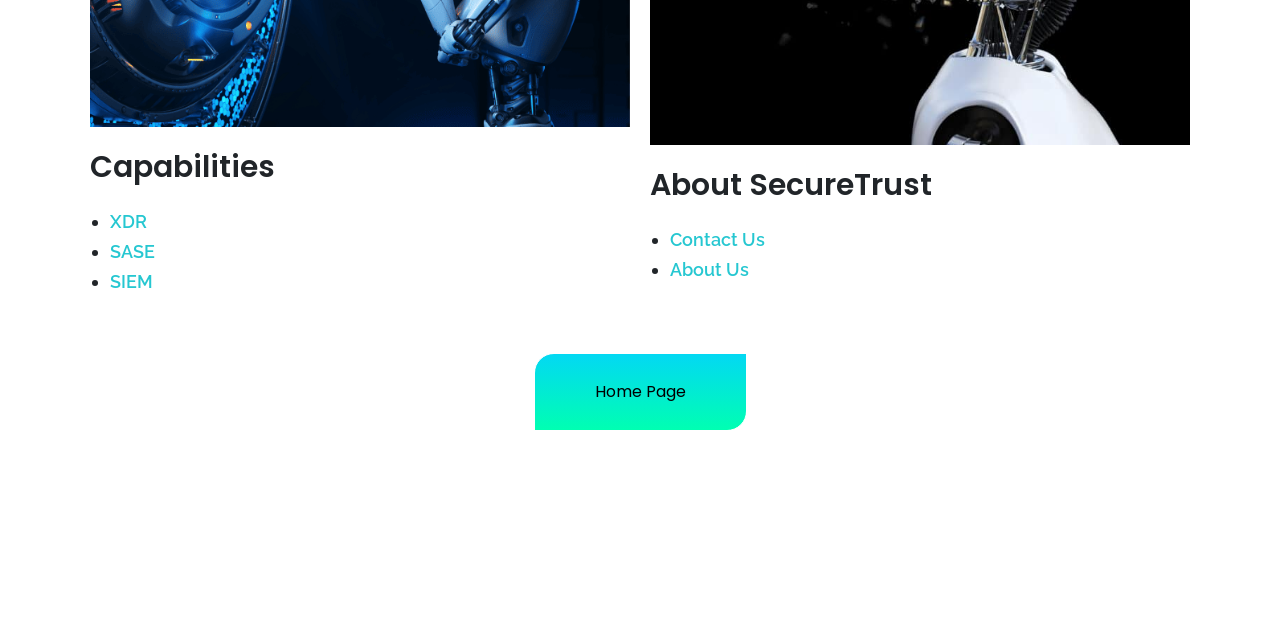For the given element description Impressum, determine the bounding box coordinates of the UI element. The coordinates should follow the format (top-left x, top-left y, bottom-right x, bottom-right y) and be within the range of 0 to 1.

None